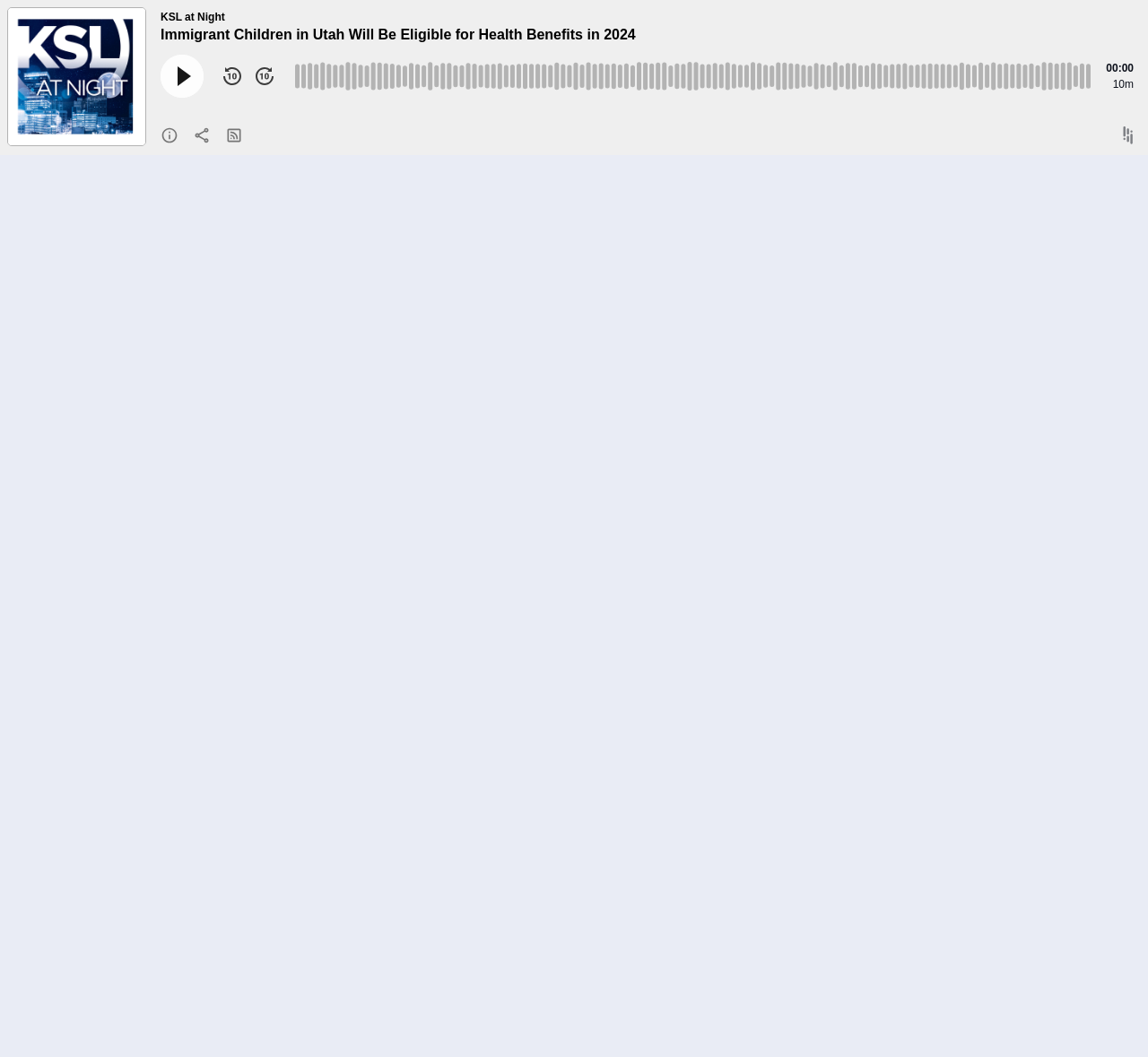Identify the bounding box coordinates for the UI element described as follows: "title="Go back 10 seconds"". Ensure the coordinates are four float numbers between 0 and 1, formatted as [left, top, right, bottom].

[0.19, 0.052, 0.215, 0.092]